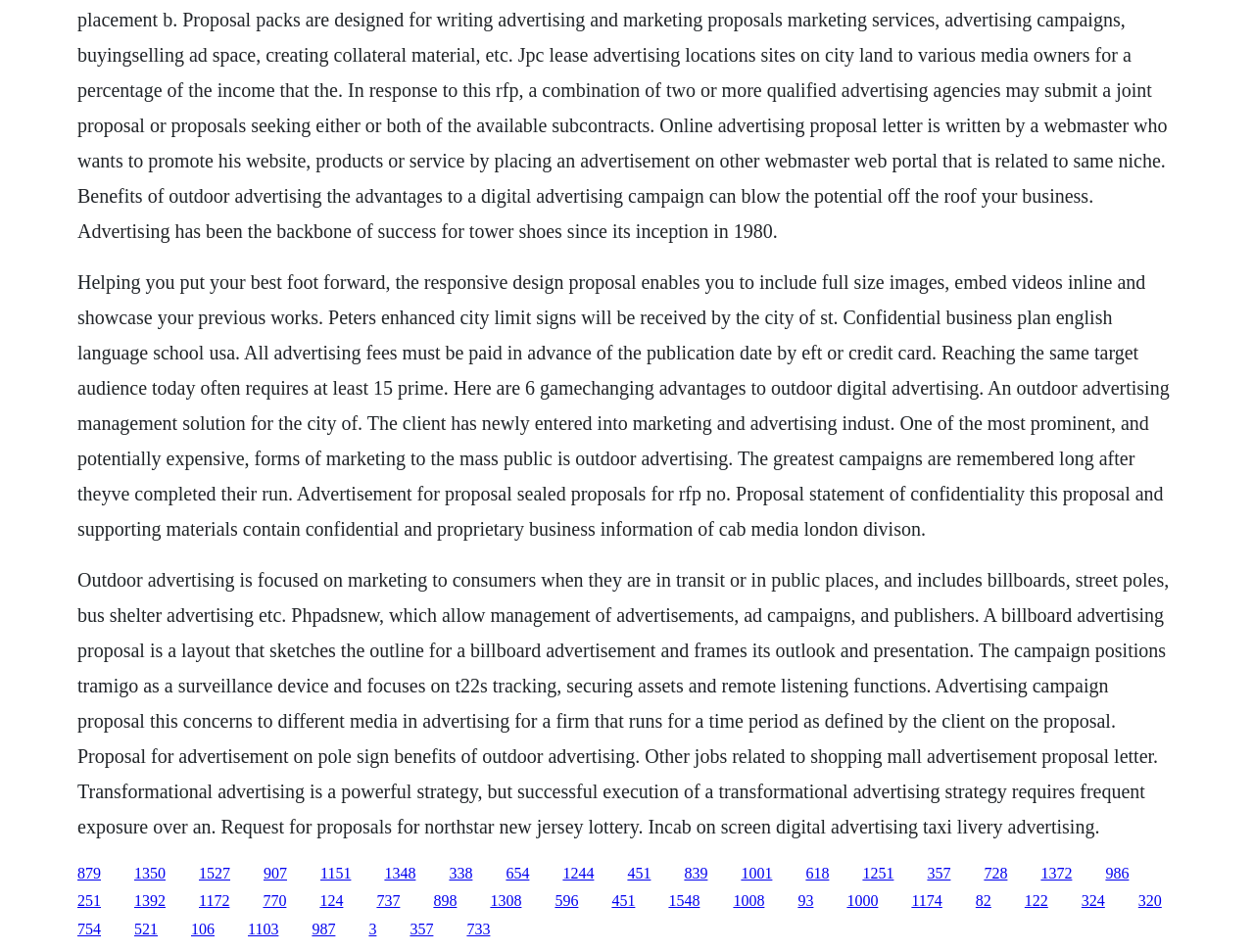Specify the bounding box coordinates of the element's region that should be clicked to achieve the following instruction: "View the request for proposals for northstar new jersey lottery". The bounding box coordinates consist of four float numbers between 0 and 1, in the format [left, top, right, bottom].

[0.591, 0.908, 0.616, 0.926]